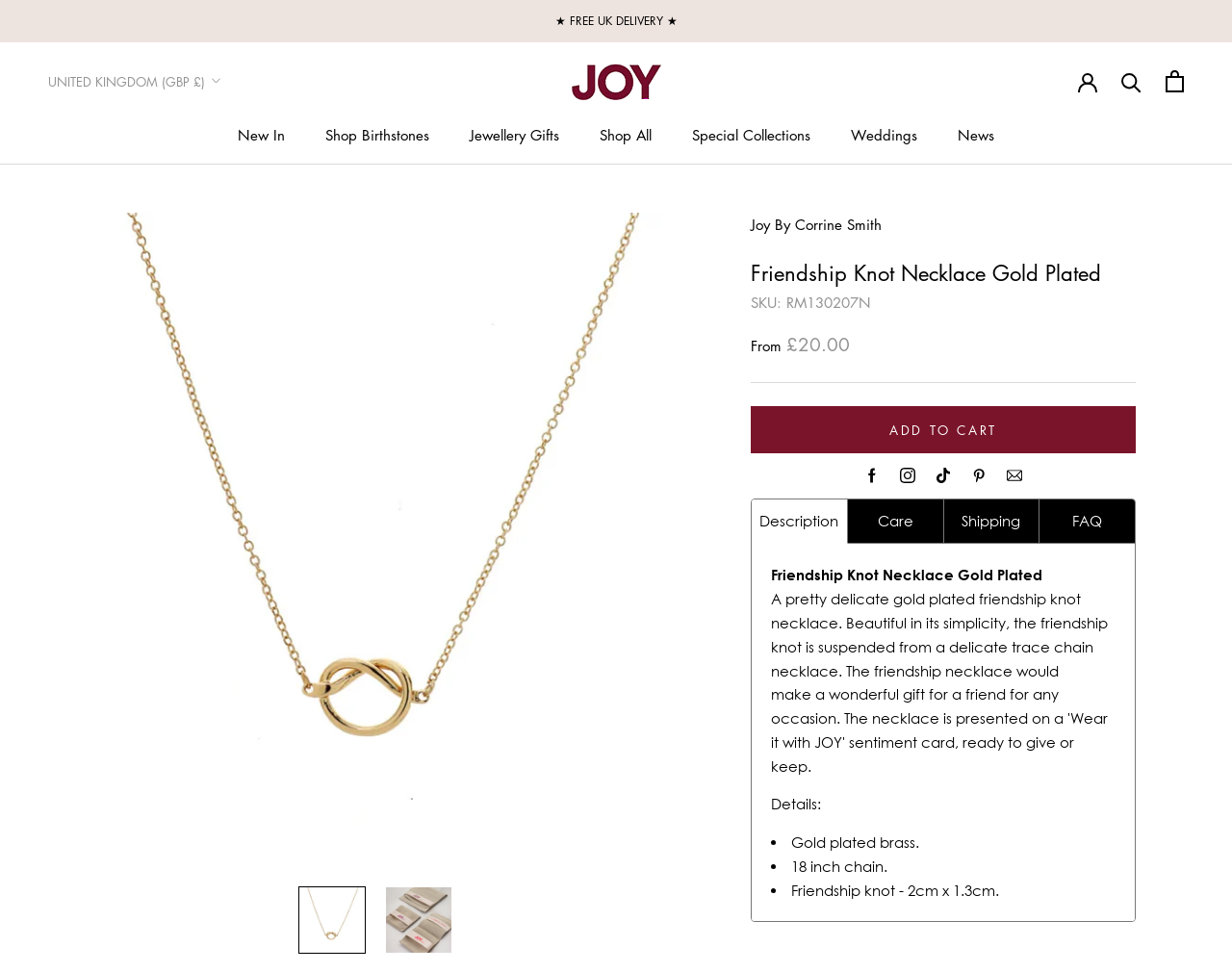Determine the bounding box coordinates for the UI element with the following description: "Add to cart". The coordinates should be four float numbers between 0 and 1, represented as [left, top, right, bottom].

[0.609, 0.442, 0.922, 0.491]